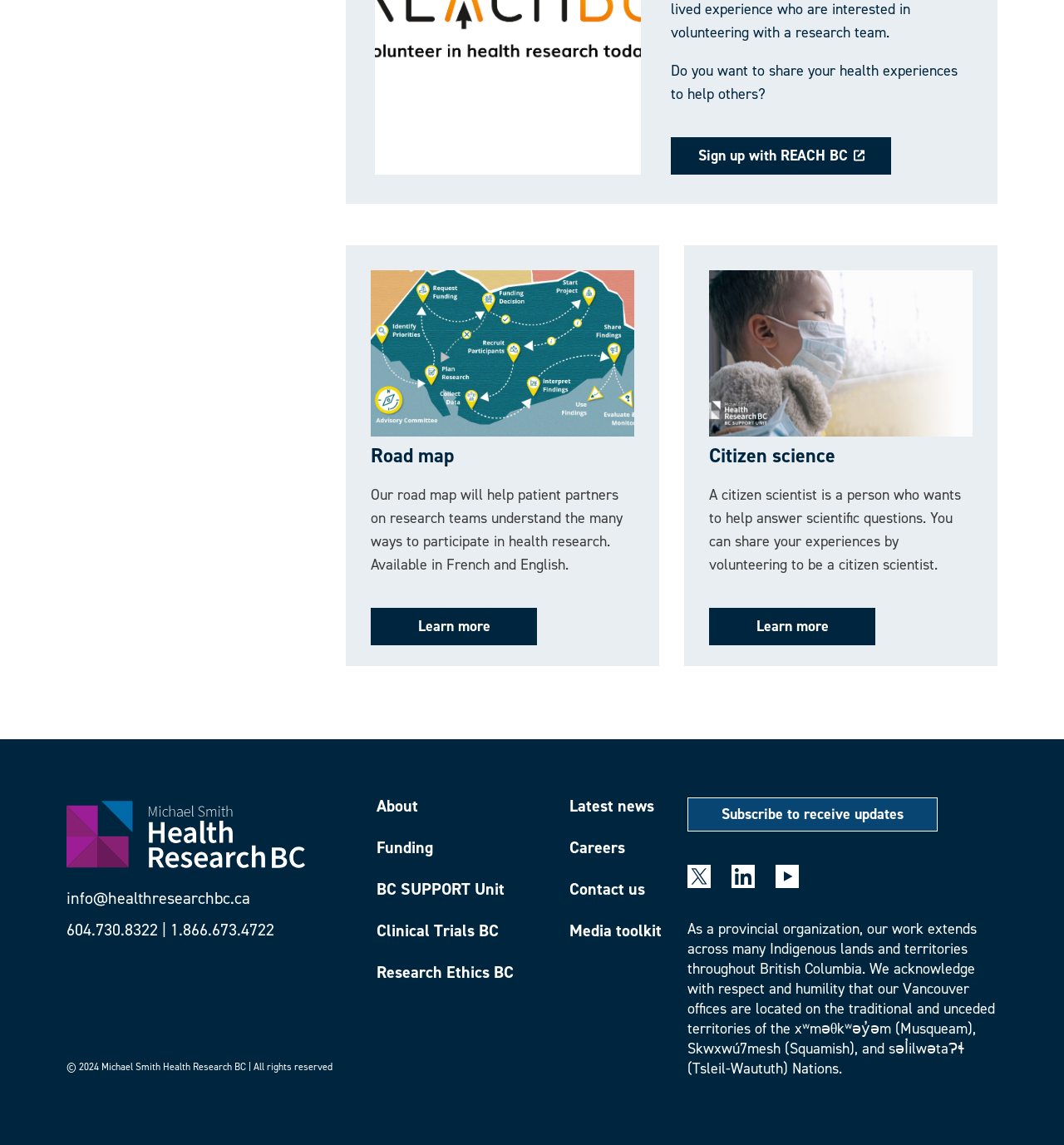Determine the bounding box for the described HTML element: "Funding". Ensure the coordinates are four float numbers between 0 and 1 in the format [left, top, right, bottom].

[0.354, 0.733, 0.507, 0.76]